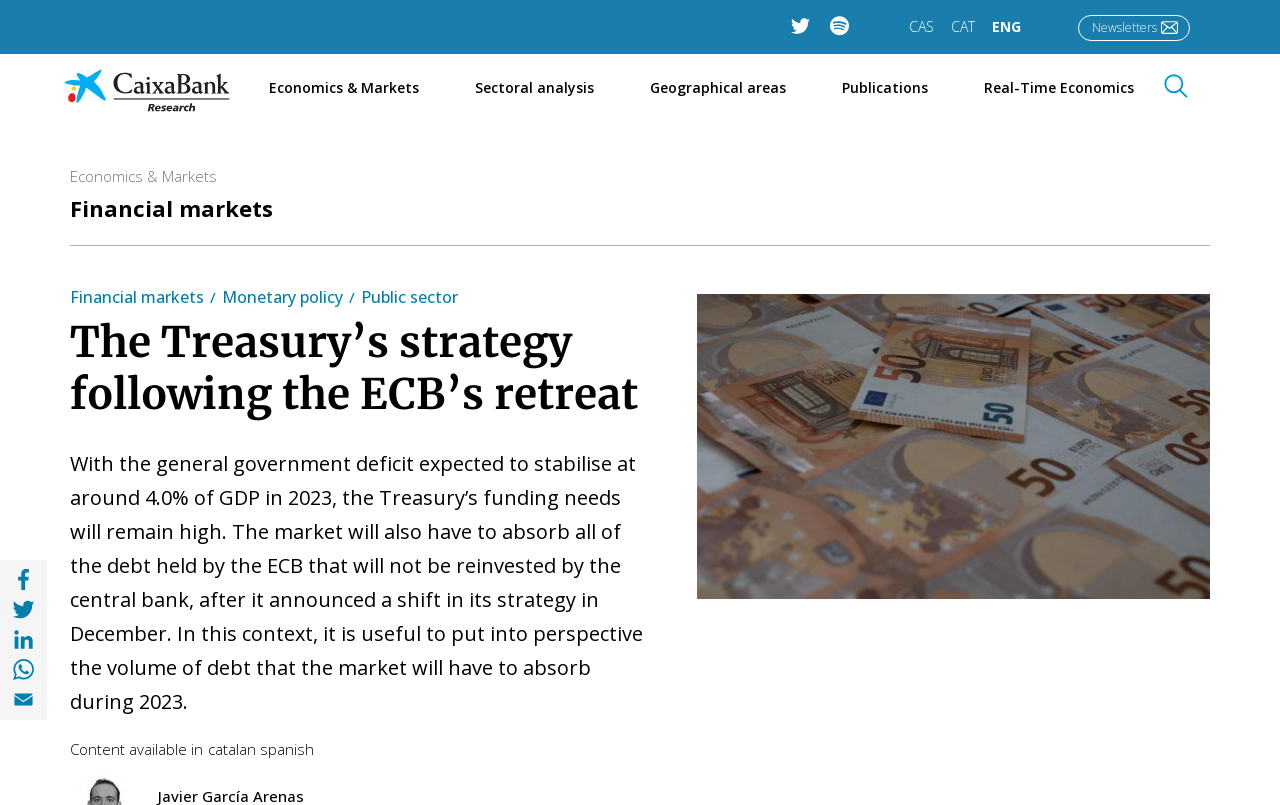Pinpoint the bounding box coordinates of the clickable element needed to complete the instruction: "Go to the Economics & Markets page". The coordinates should be provided as four float numbers between 0 and 1: [left, top, right, bottom].

[0.21, 0.096, 0.327, 0.156]